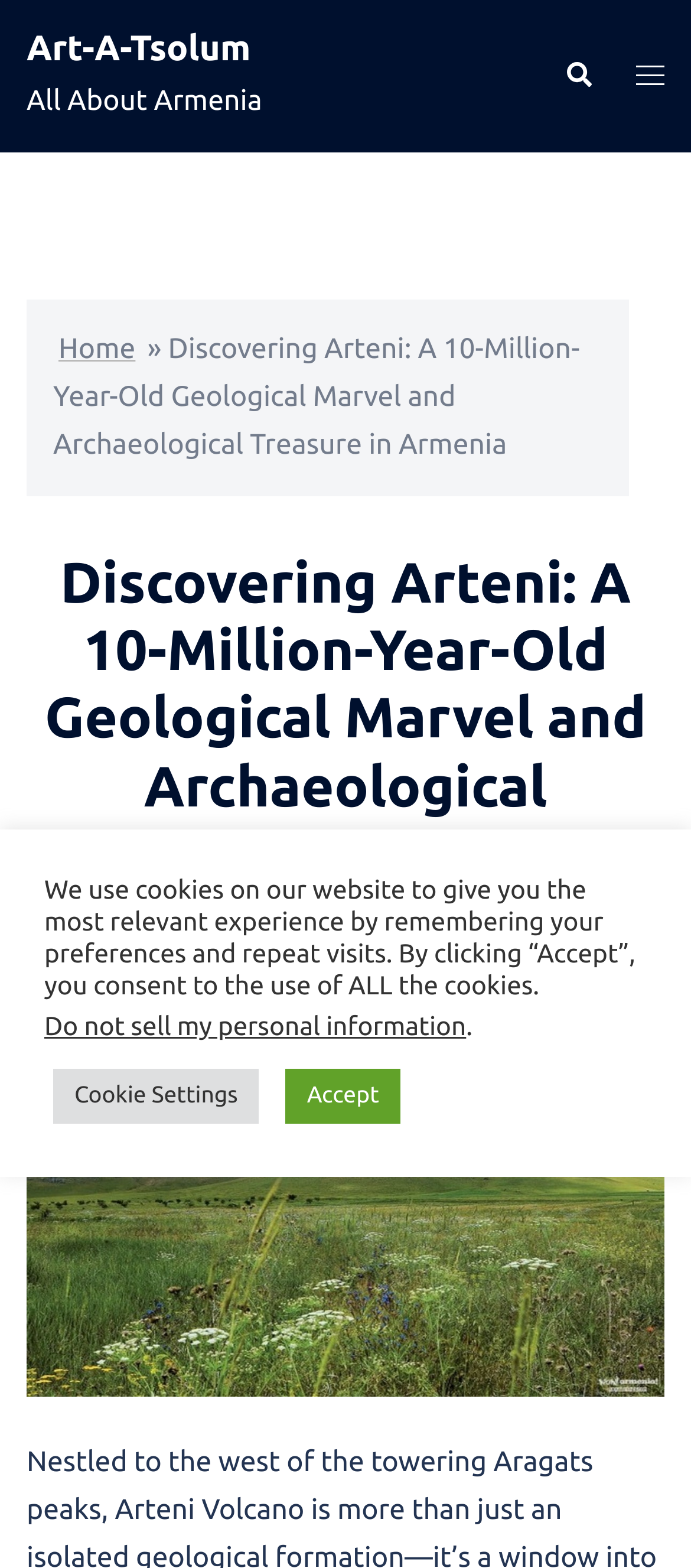What type of content is the main article categorized under?
Answer the question based on the image using a single word or a brief phrase.

NATURE